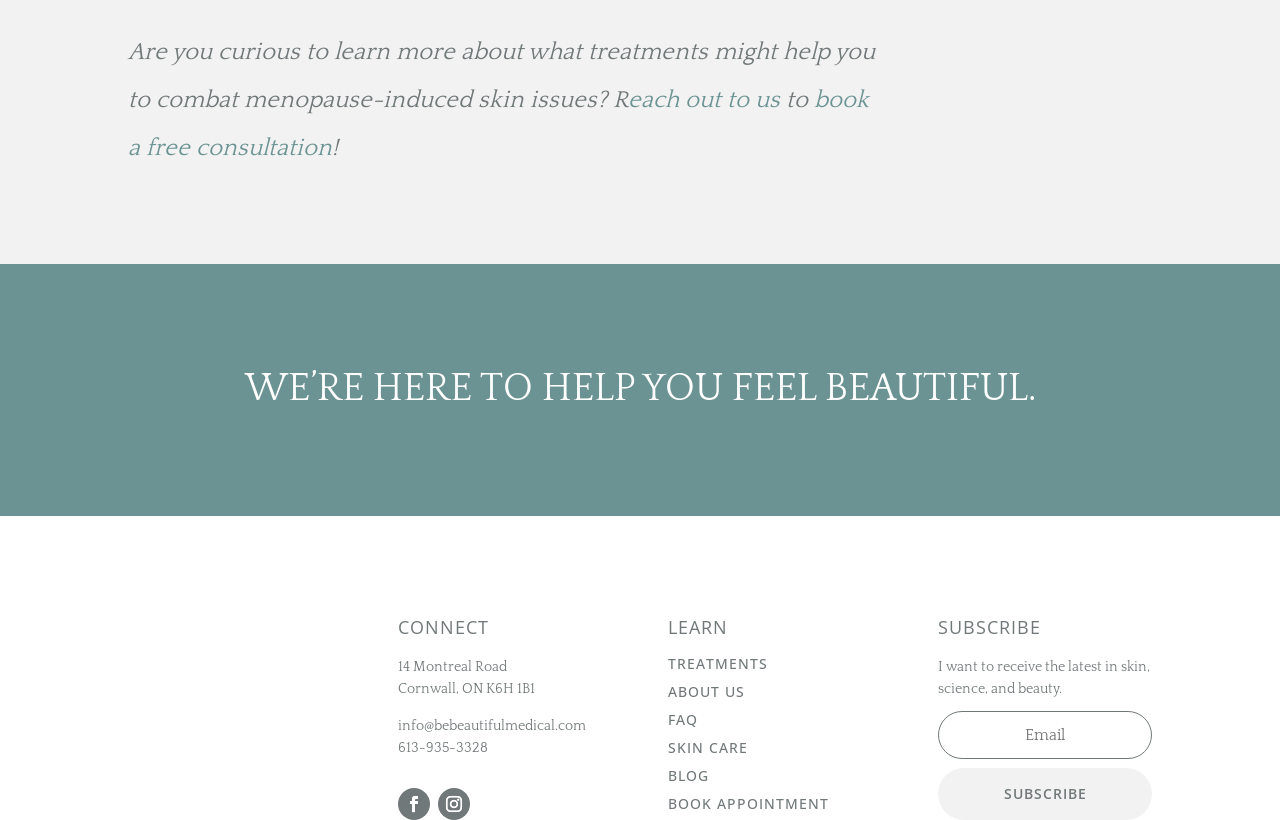Locate the bounding box coordinates of the clickable region to complete the following instruction: "click the 'each out to us' link."

[0.491, 0.106, 0.609, 0.138]